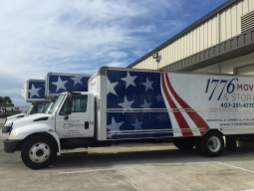Is the weather clear in the image?
Provide a well-explained and detailed answer to the question.

The weather can be determined by looking at the sky in the background, which appears to be bright and sunny, indicating a clear day.